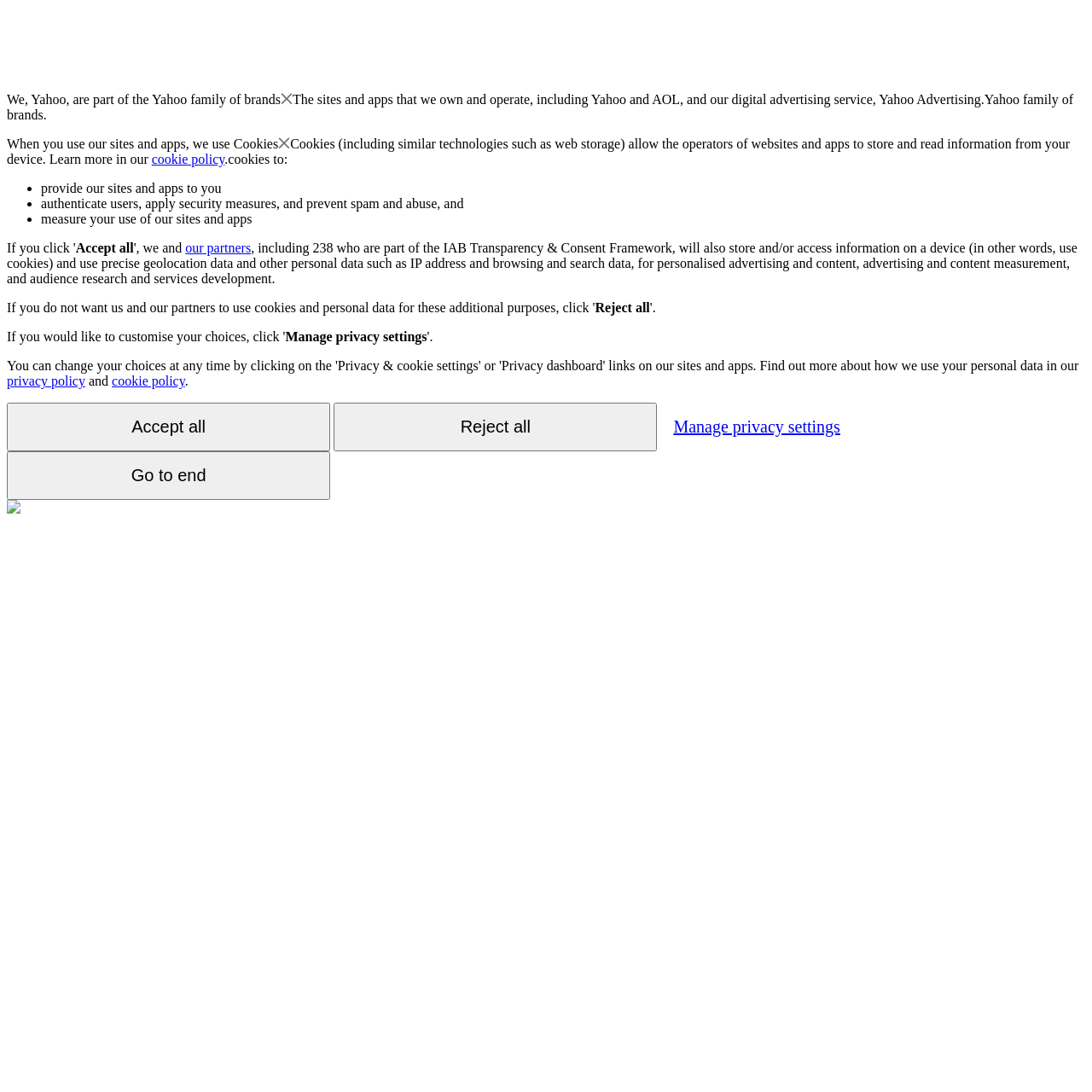Please specify the bounding box coordinates of the area that should be clicked to accomplish the following instruction: "View the 'cookie policy'". The coordinates should consist of four float numbers between 0 and 1, i.e., [left, top, right, bottom].

[0.102, 0.342, 0.169, 0.355]